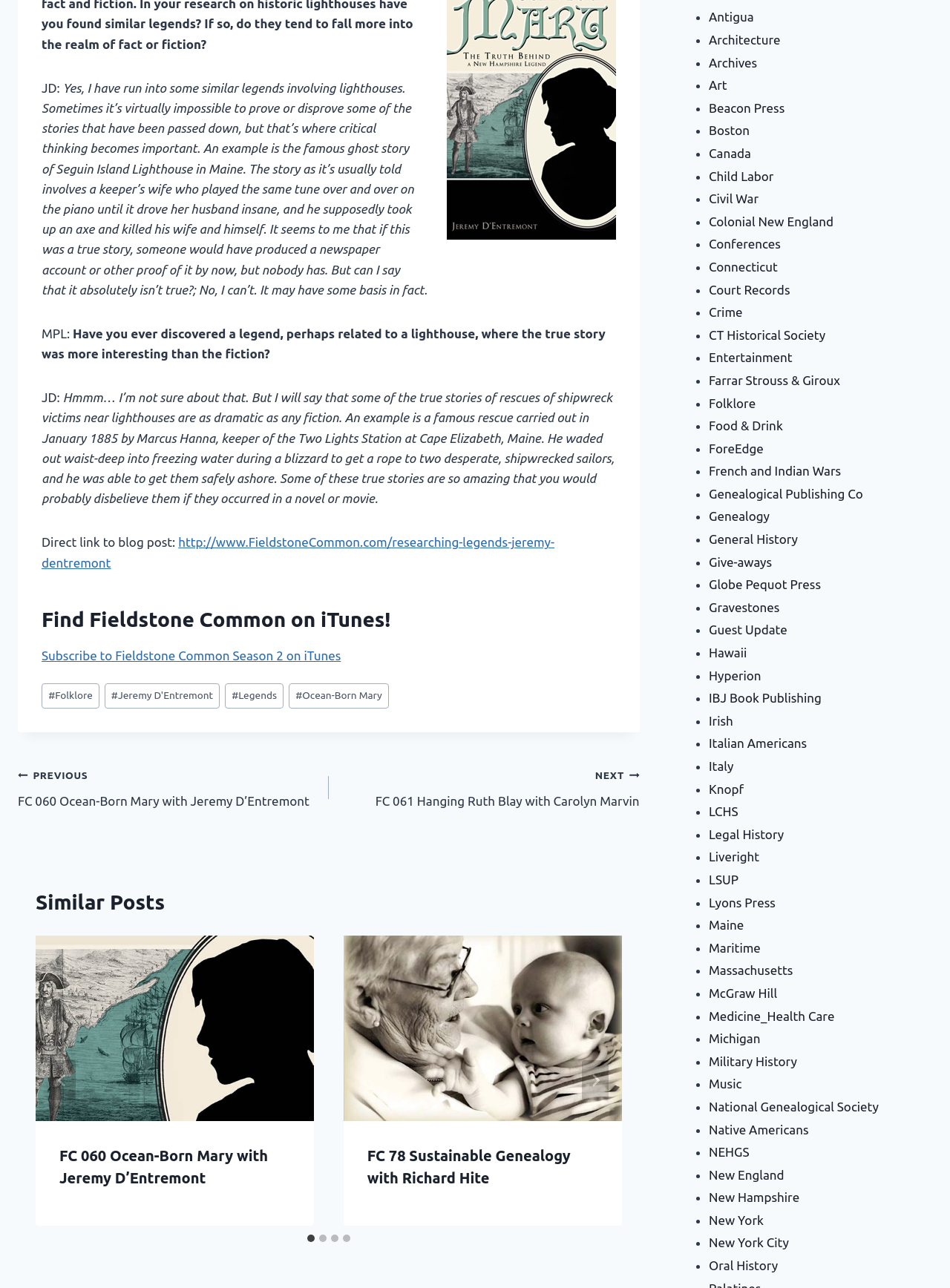Identify the bounding box coordinates of the region that should be clicked to execute the following instruction: "Click the link to read the blog post about researching legends with Jeremy D'Entremont".

[0.044, 0.416, 0.584, 0.442]